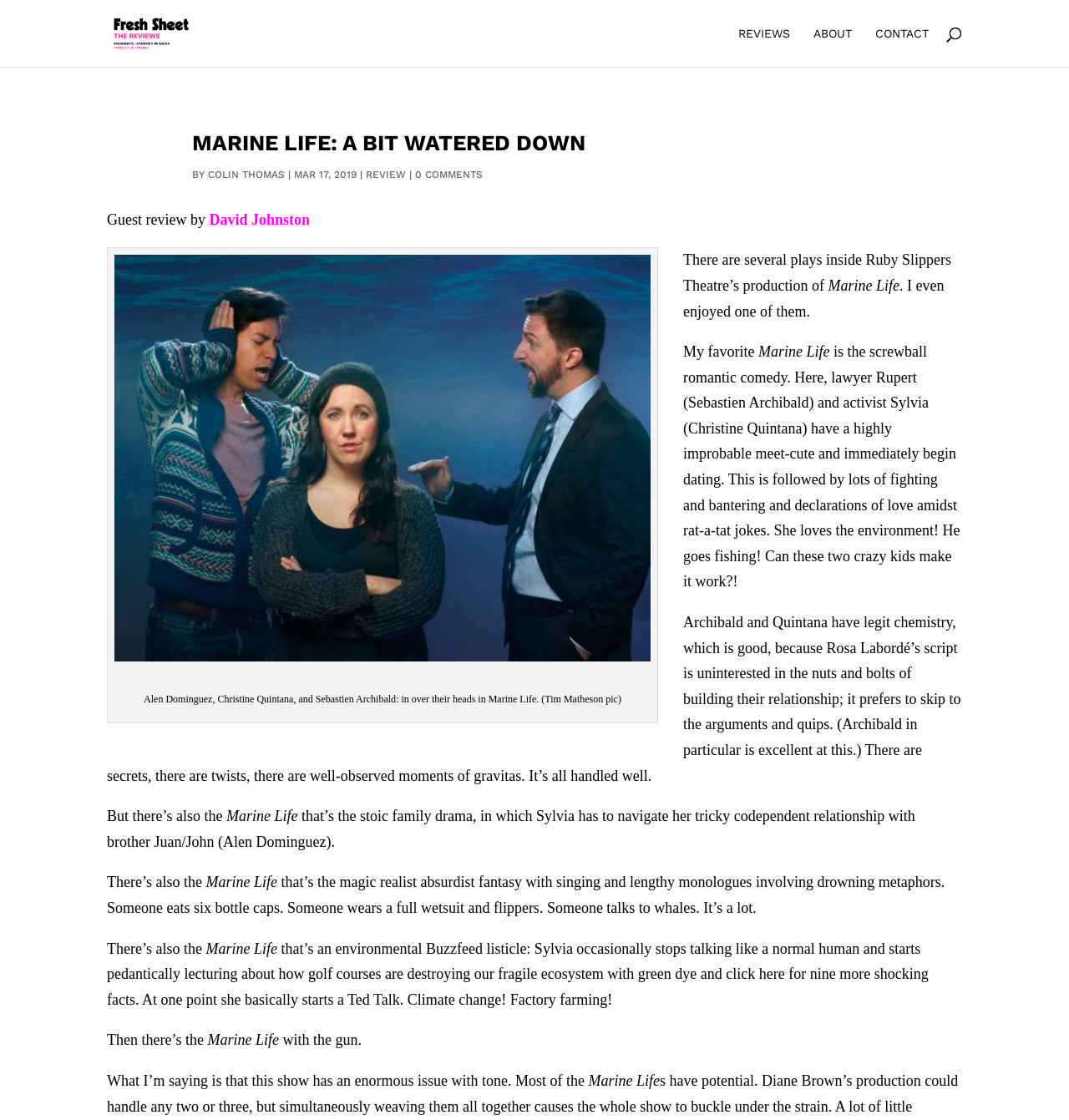Reply to the question with a brief word or phrase: Who is the author of the review?

Colin Thomas